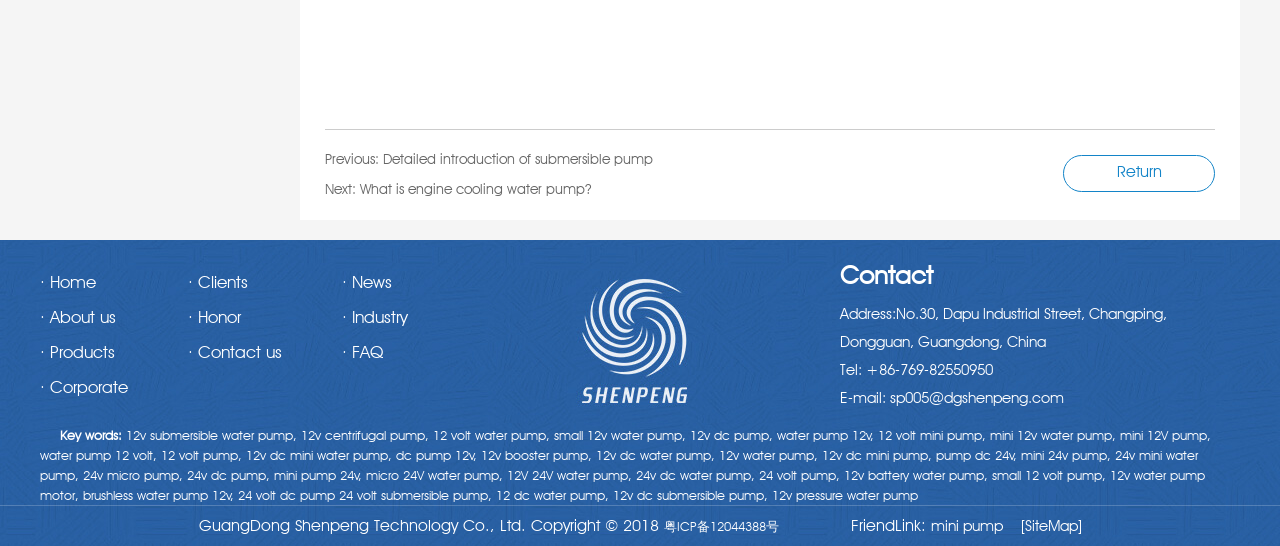Look at the image and answer the question in detail:
What is the email address of the company?

I found the email address by looking at the contact information section on the webpage. The link 'E-mail: sp005@dgshenpeng.com' provides the email address of the company.